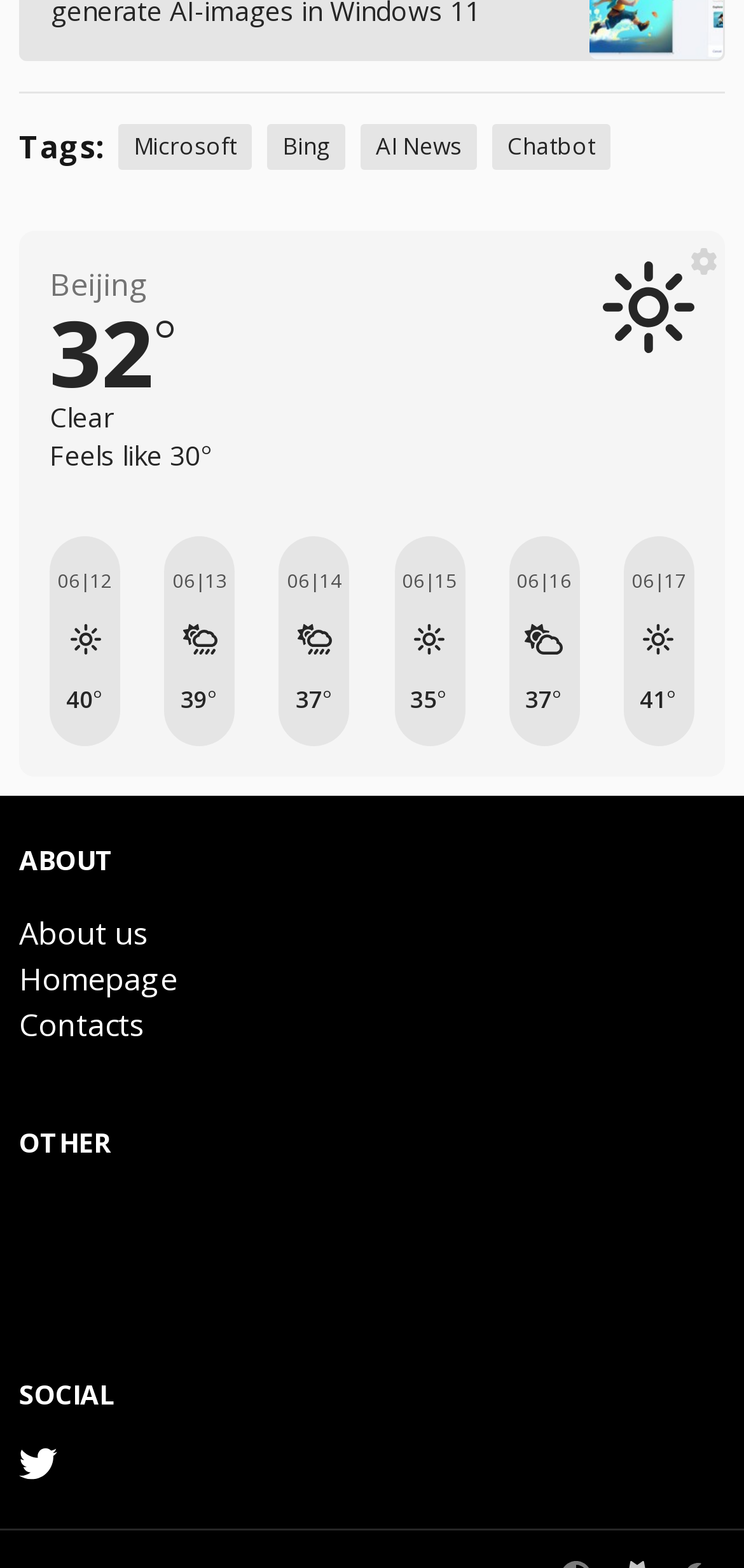Please identify the bounding box coordinates of the element's region that should be clicked to execute the following instruction: "View Home page". The bounding box coordinates must be four float numbers between 0 and 1, i.e., [left, top, right, bottom].

None